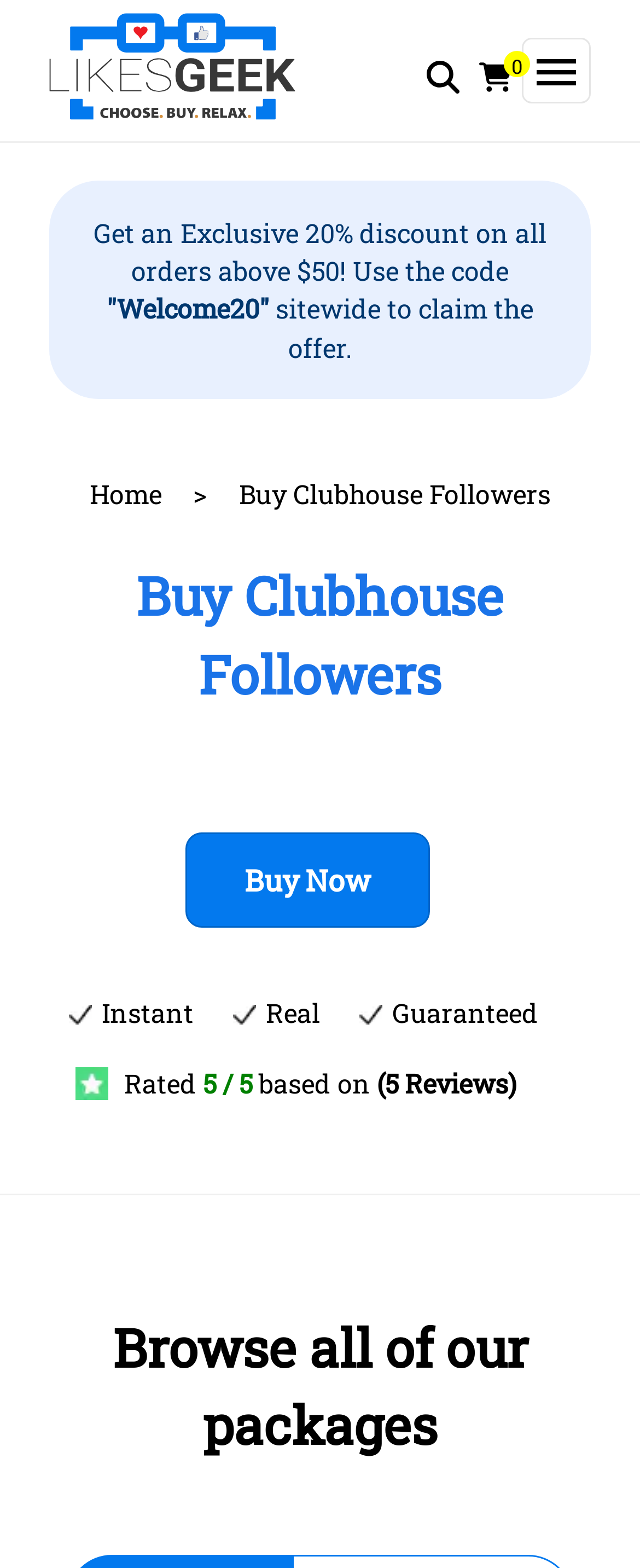Can you find the bounding box coordinates of the area I should click to execute the following instruction: "Buy Facebook Likes"?

[0.077, 0.008, 0.462, 0.082]